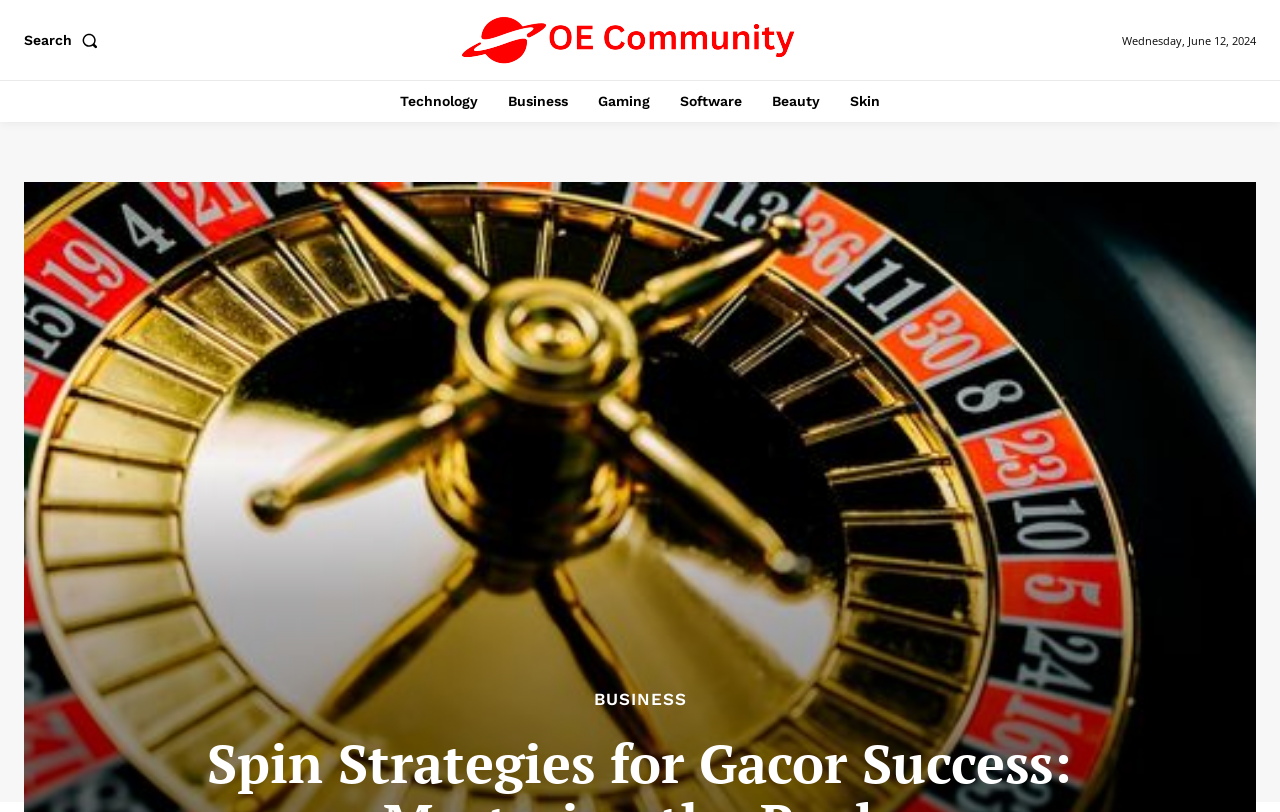Can you specify the bounding box coordinates for the region that should be clicked to fulfill this instruction: "Read the BUSINESS article".

[0.464, 0.851, 0.536, 0.872]